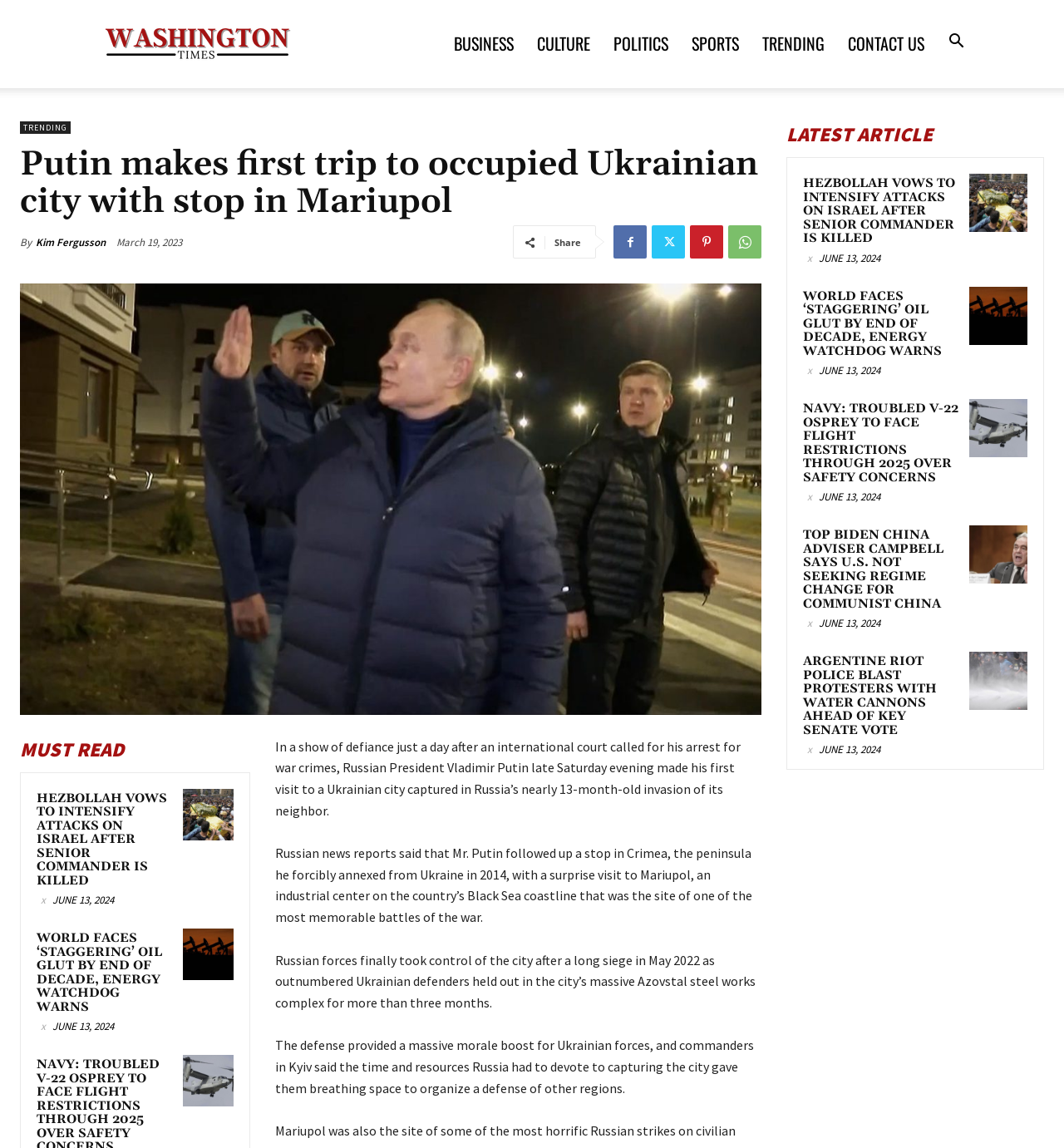Pinpoint the bounding box coordinates of the element you need to click to execute the following instruction: "Read the article 'Putin makes first trip to occupied Ukrainian city with stop in Mariupol'". The bounding box should be represented by four float numbers between 0 and 1, in the format [left, top, right, bottom].

[0.019, 0.127, 0.716, 0.193]